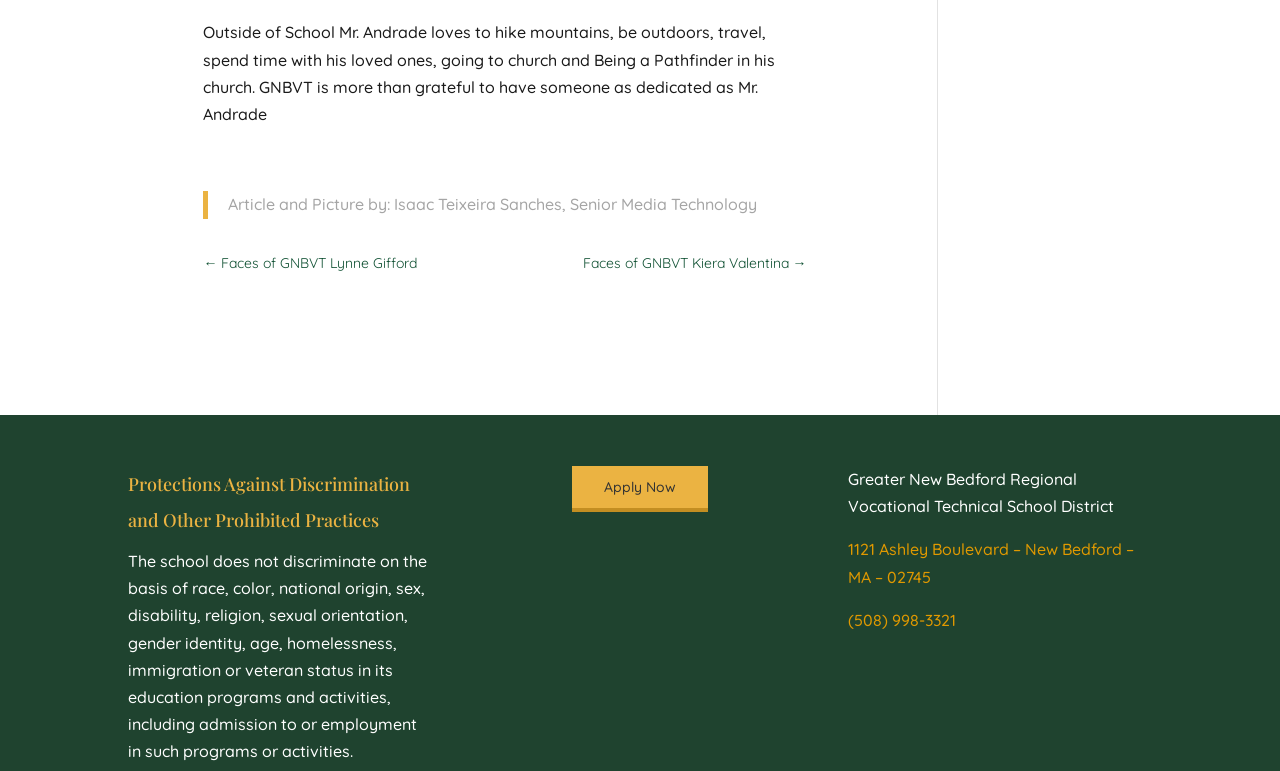Answer the question in a single word or phrase:
What is the name of the school district?

Greater New Bedford Regional Vocational Technical School District